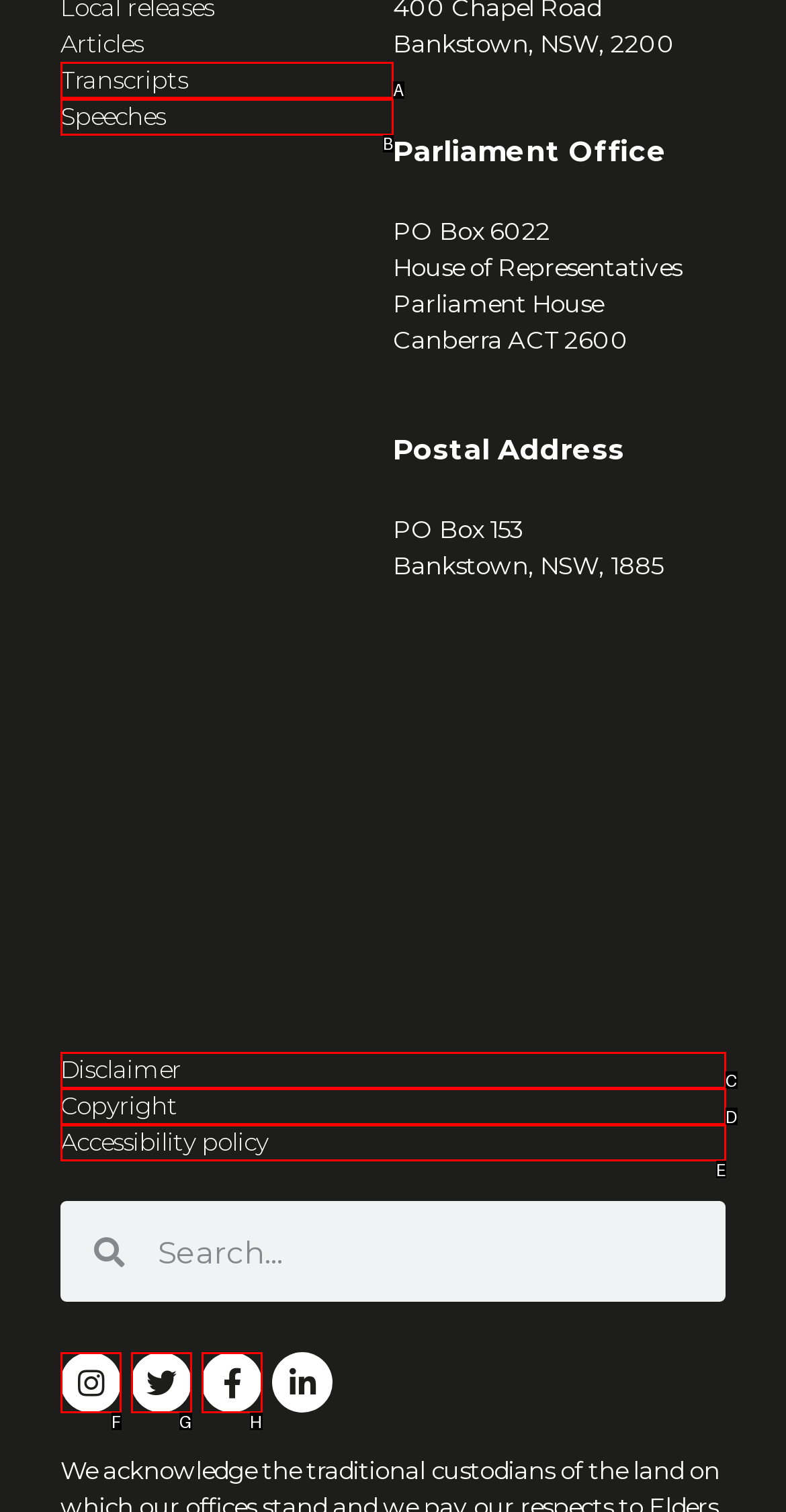Choose the letter of the option you need to click to Go to Transcripts page. Answer with the letter only.

A